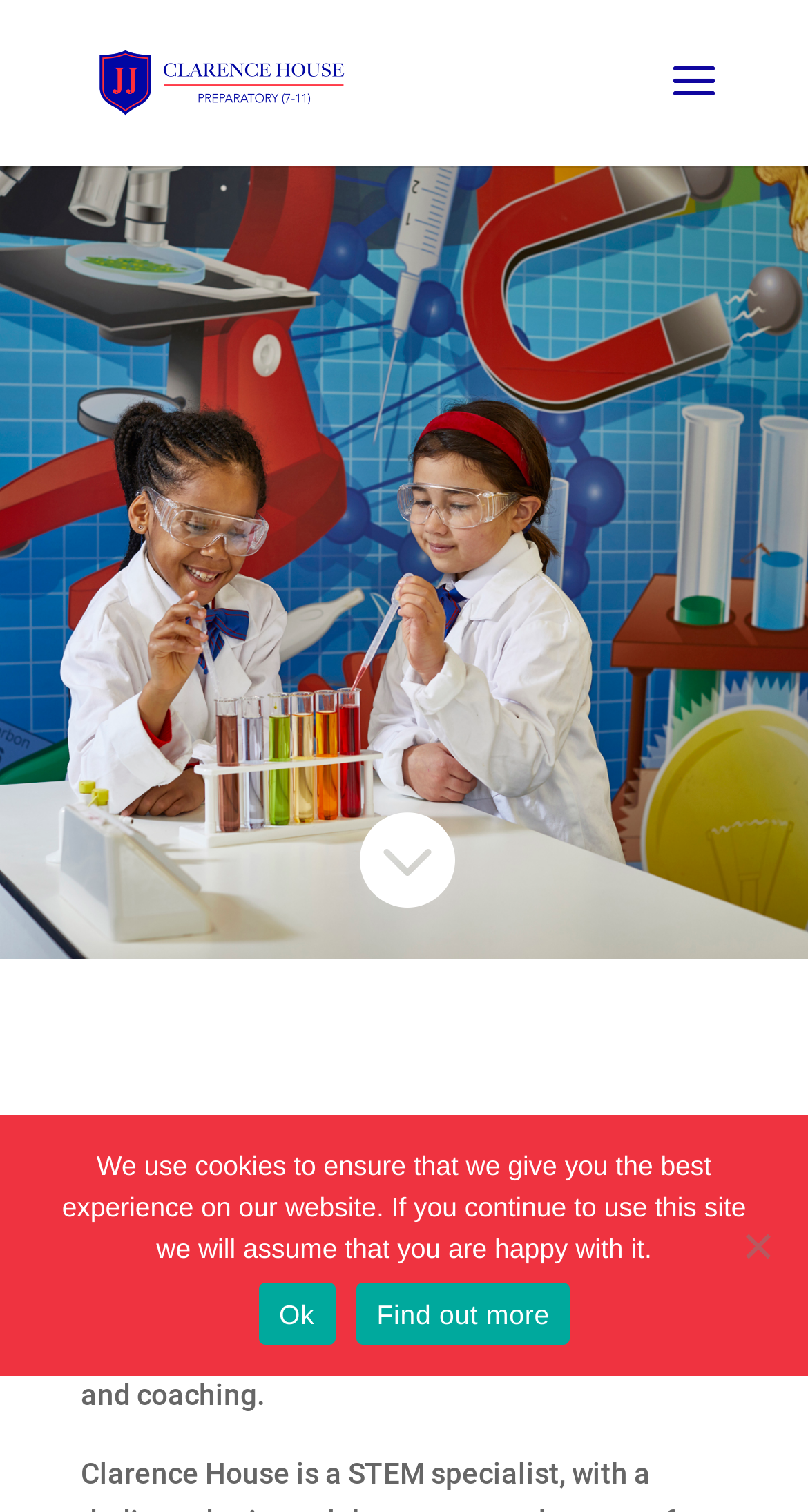Locate the UI element described as follows: "Find out more". Return the bounding box coordinates as four float numbers between 0 and 1 in the order [left, top, right, bottom].

[0.441, 0.848, 0.706, 0.889]